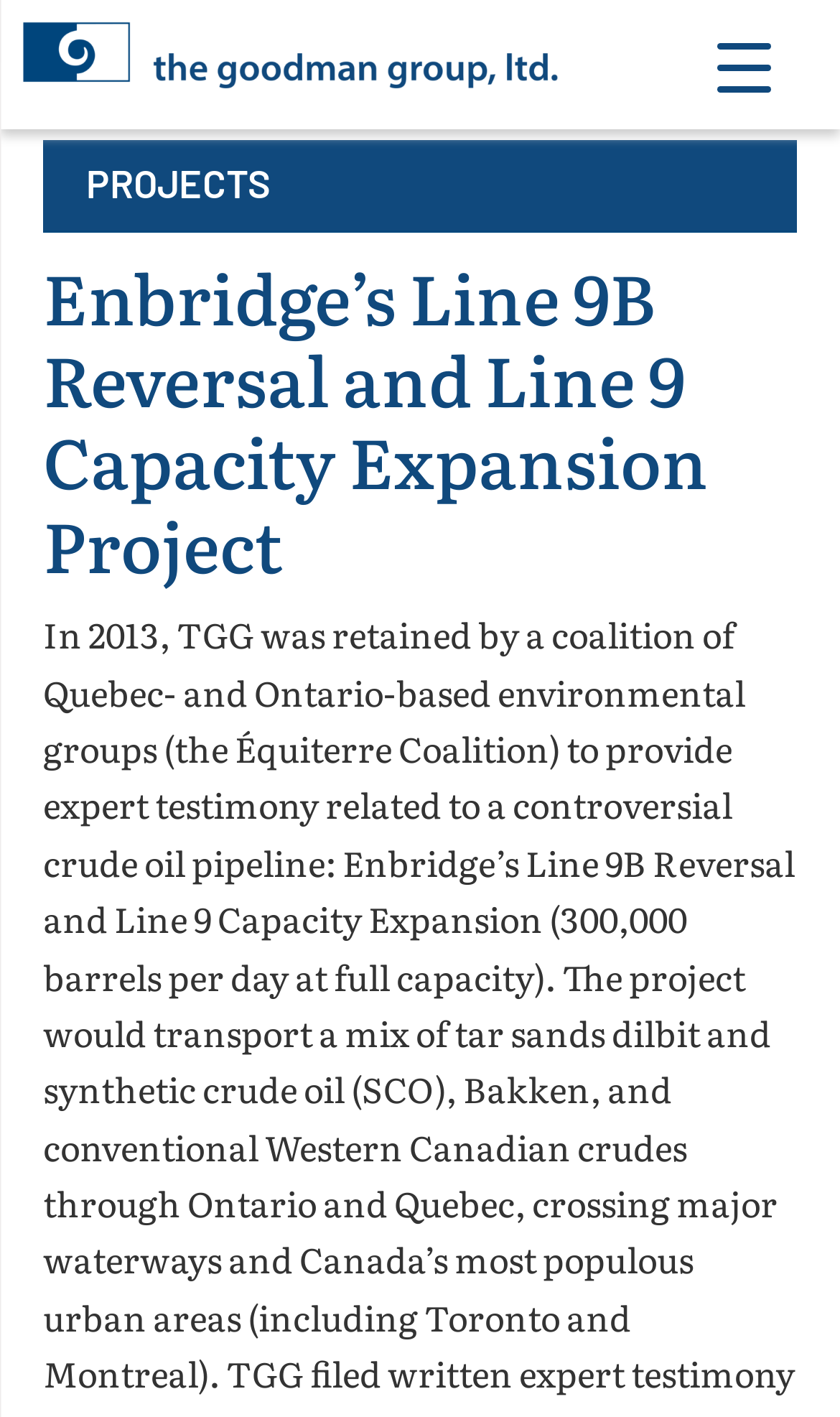What is the purpose of the search box?
Answer the question with as much detail as you can, using the image as a reference.

The search box is located at the top right of the webpage, and it has a label 'Search for:' next to it, indicating that it is used to search for content within the website.